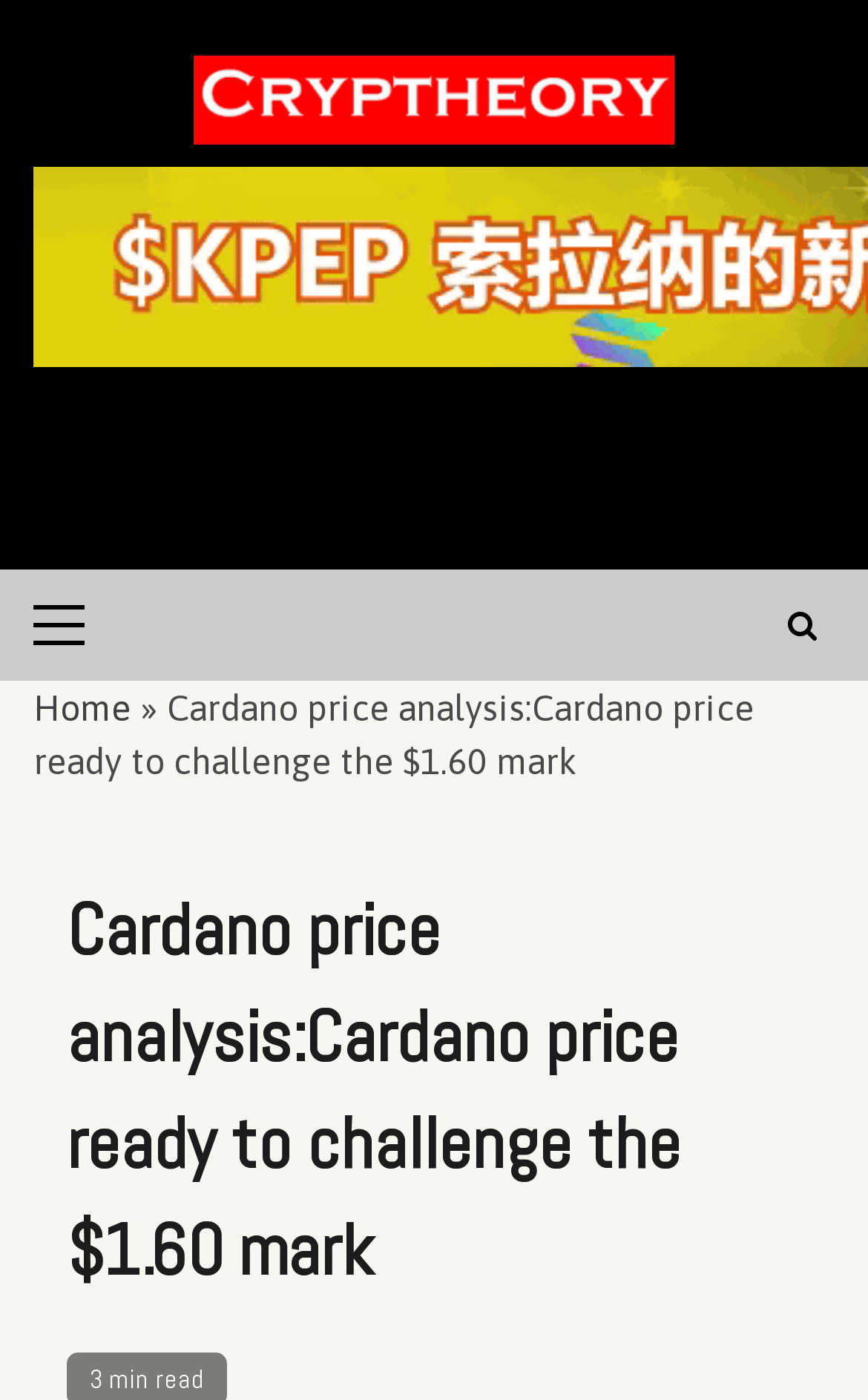Respond to the following question with a brief word or phrase:
What is the symbol next to the 'Home' link?

»